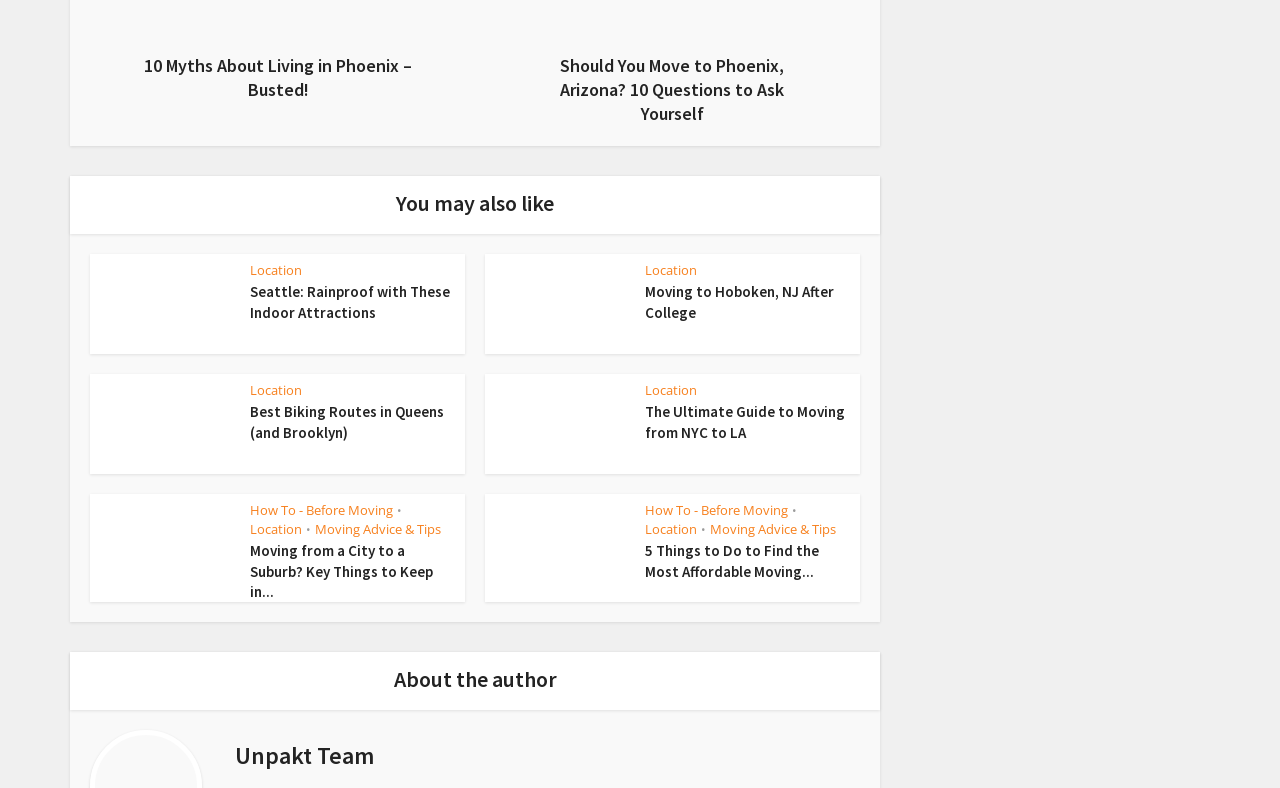What is the location mentioned in the first article?
Refer to the image and provide a thorough answer to the question.

I looked at the first article element and found the heading 'Seattle: Rainproof with These Indoor Attractions', which mentions the location Seattle.